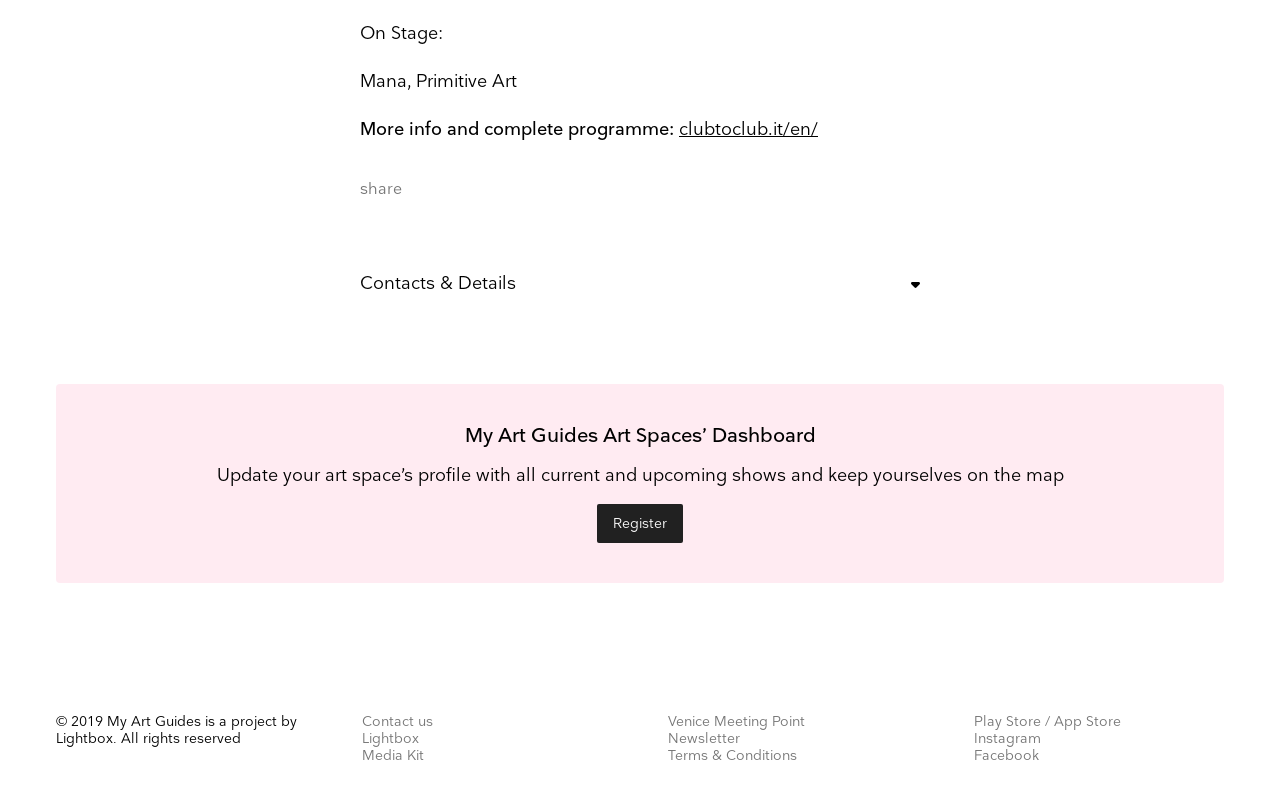Respond to the following question using a concise word or phrase: 
How many social media links are present?

3